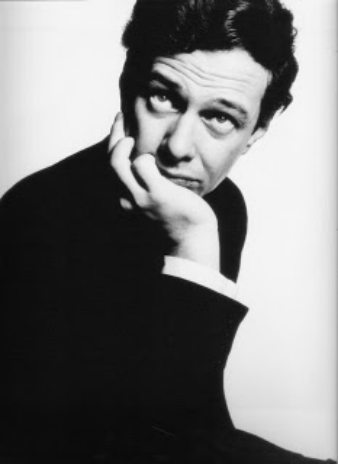Please respond to the question using a single word or phrase:
Who captured the portrait of Brian Epstein?

David Bailey